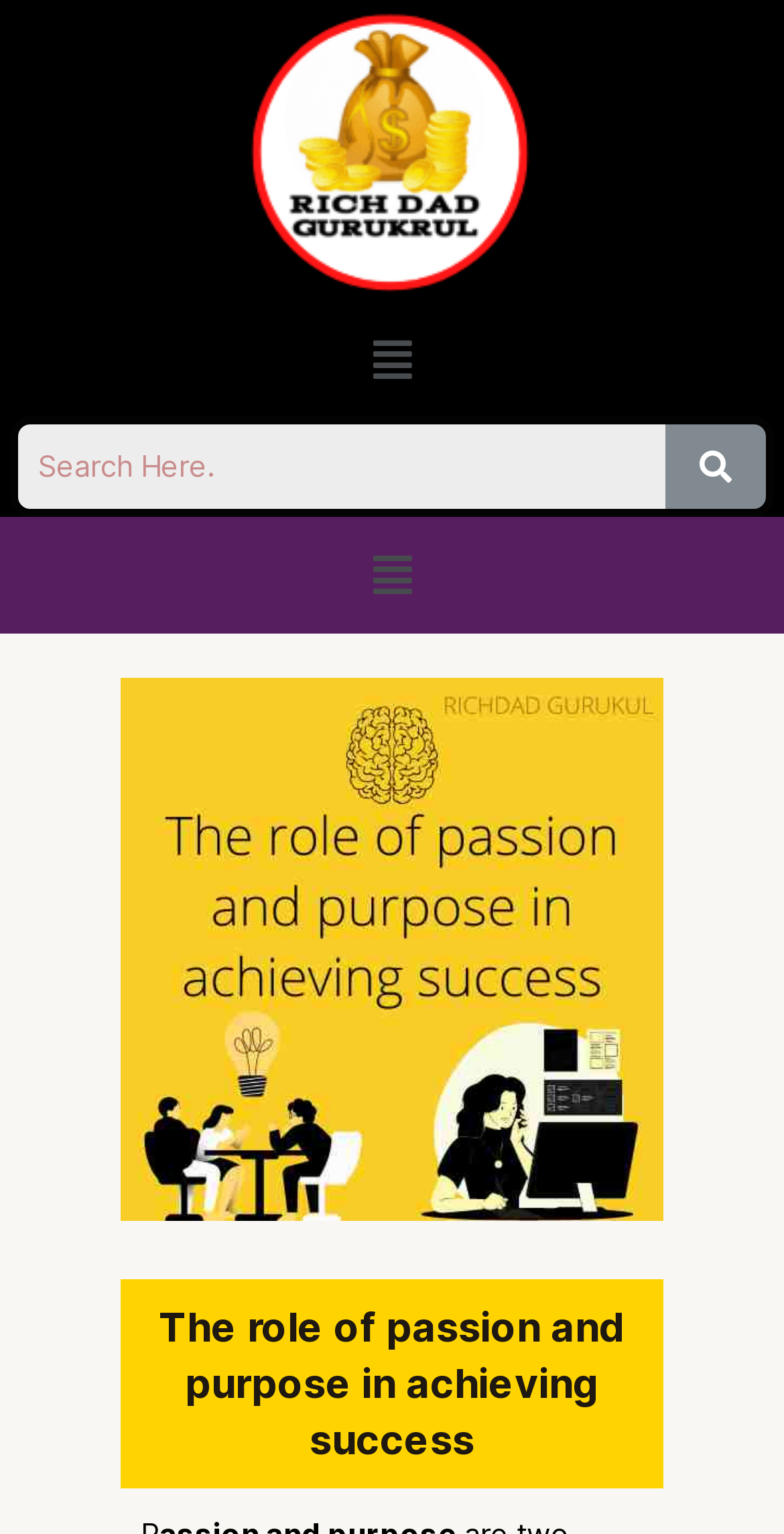Use the information in the screenshot to answer the question comprehensively: What is the topic of the main content on the page?

I determined the topic of the main content by looking at the heading element with the text 'The role of passion and purpose in achieving success', which is likely to be the main topic of the page.